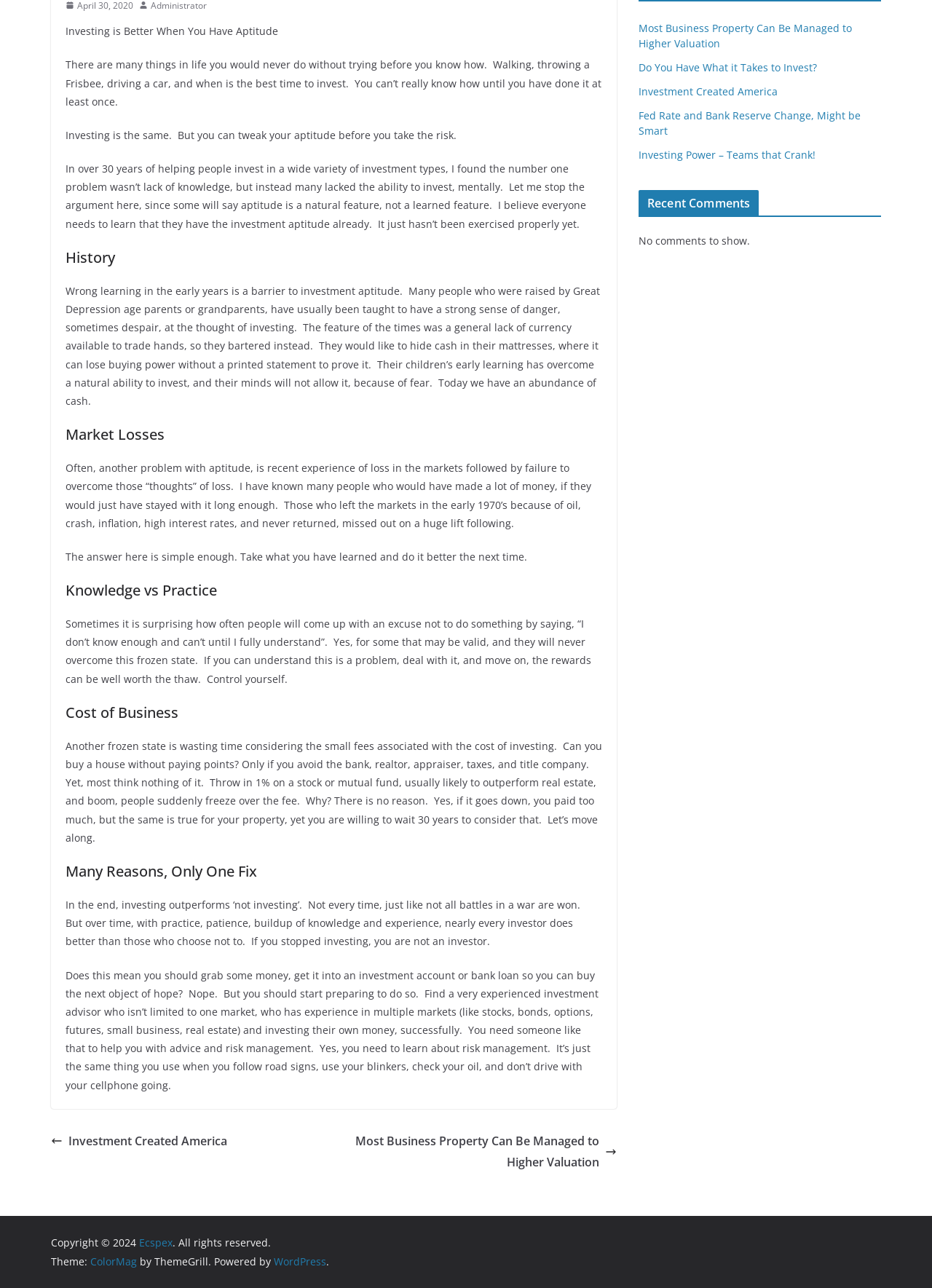For the following element description, predict the bounding box coordinates in the format (top-left x, top-left y, bottom-right x, bottom-right y). All values should be floating point numbers between 0 and 1. Description: ColorMag

[0.097, 0.974, 0.147, 0.985]